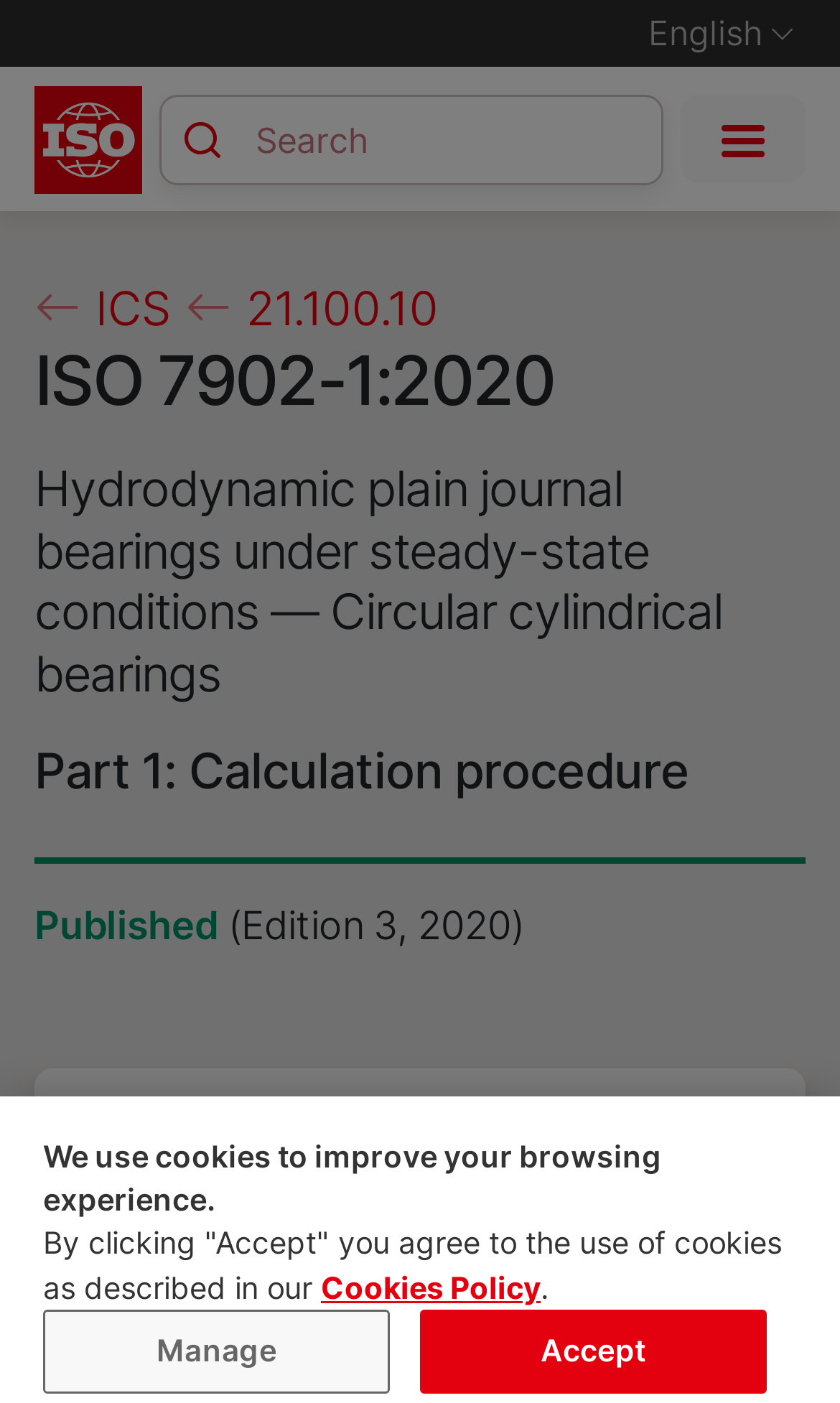Find and extract the text of the primary heading on the webpage.

ISO 7902-1:2020
Hydrodynamic plain journal bearings under steady-state conditions — Circular cylindrical bearings
Part 1: Calculation procedure